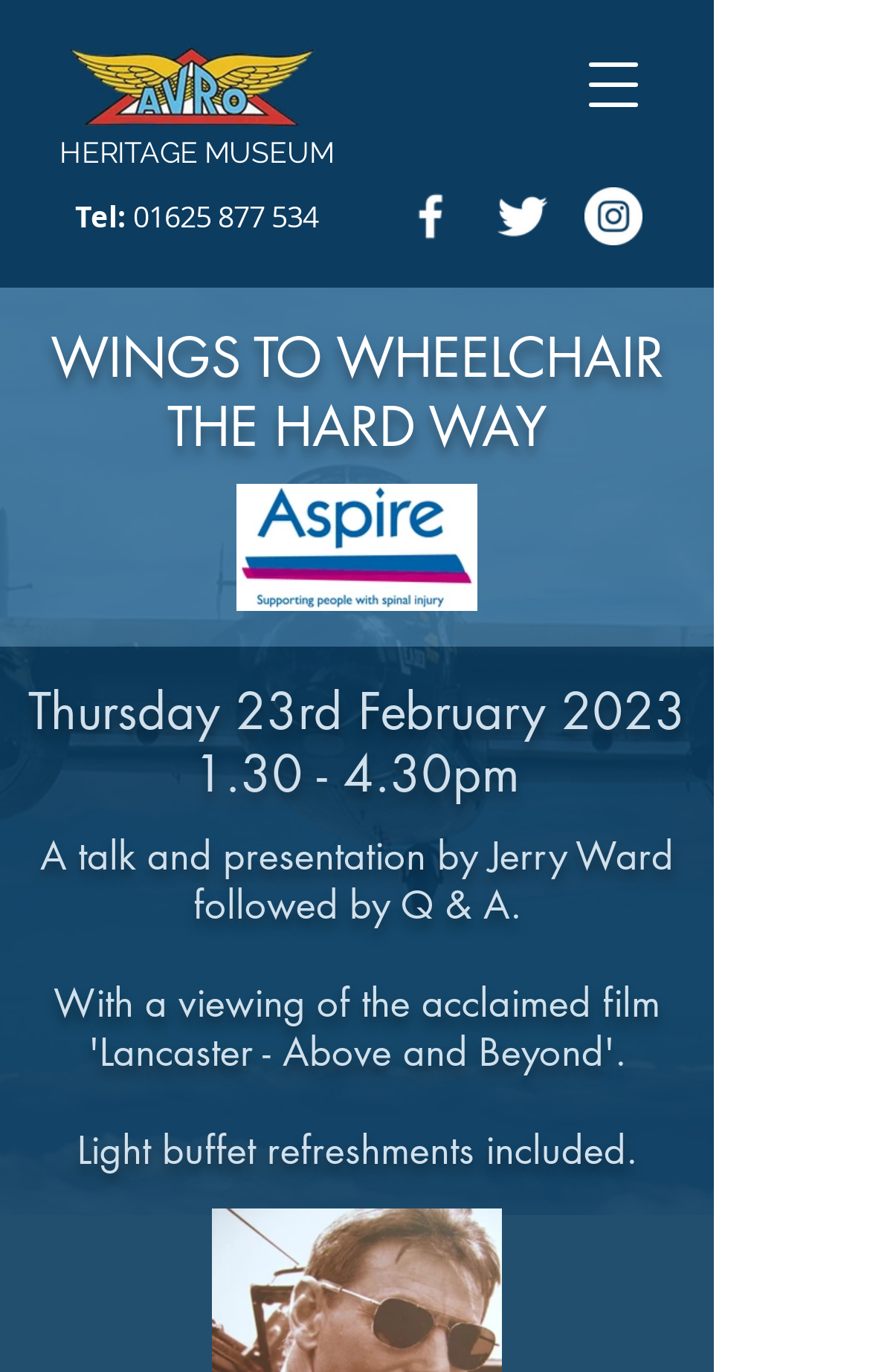Identify the bounding box for the element characterized by the following description: "01625 877 534".

[0.153, 0.143, 0.365, 0.172]